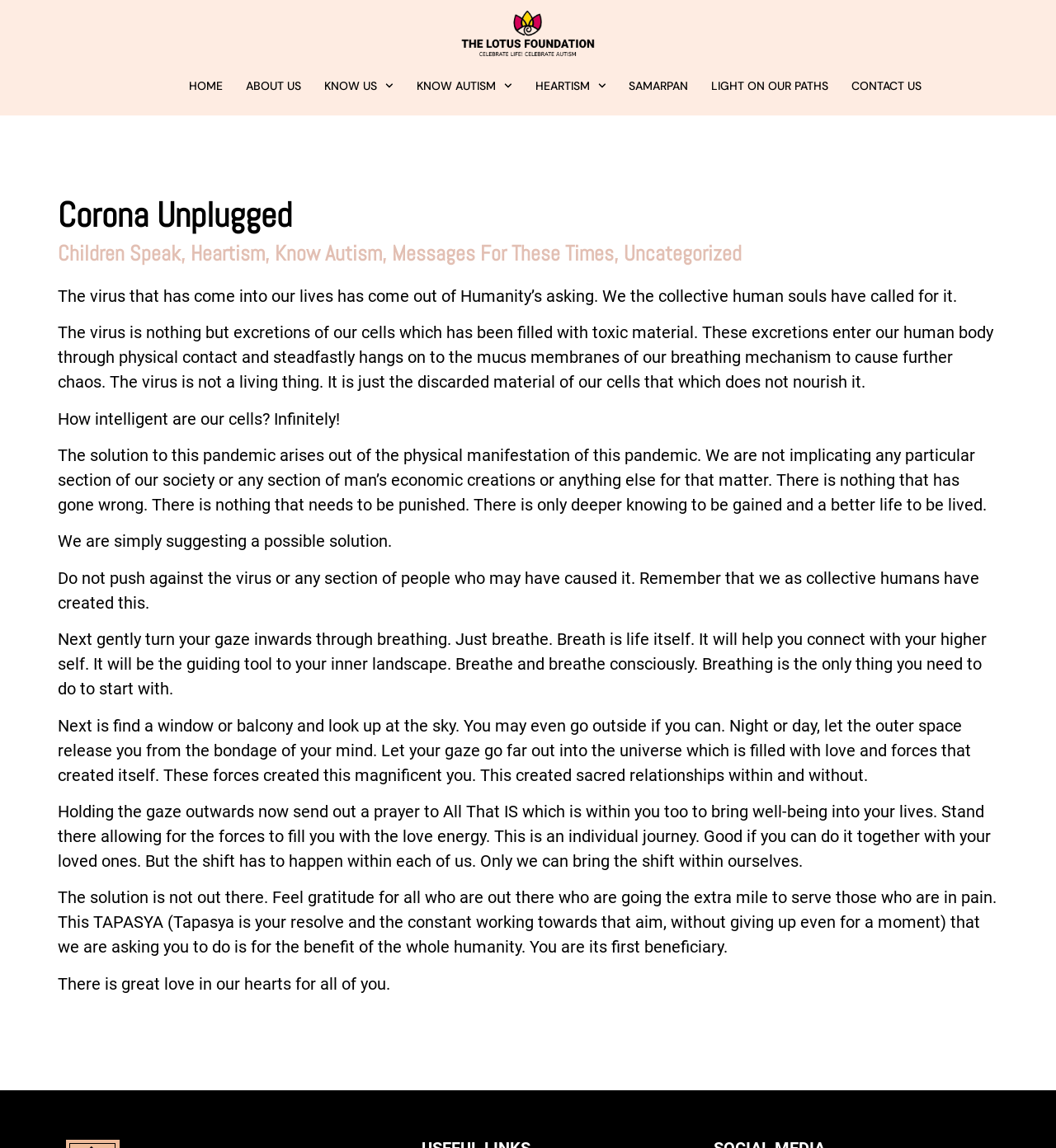Find and specify the bounding box coordinates that correspond to the clickable region for the instruction: "Click on the HEARTISM link".

[0.496, 0.066, 0.585, 0.083]